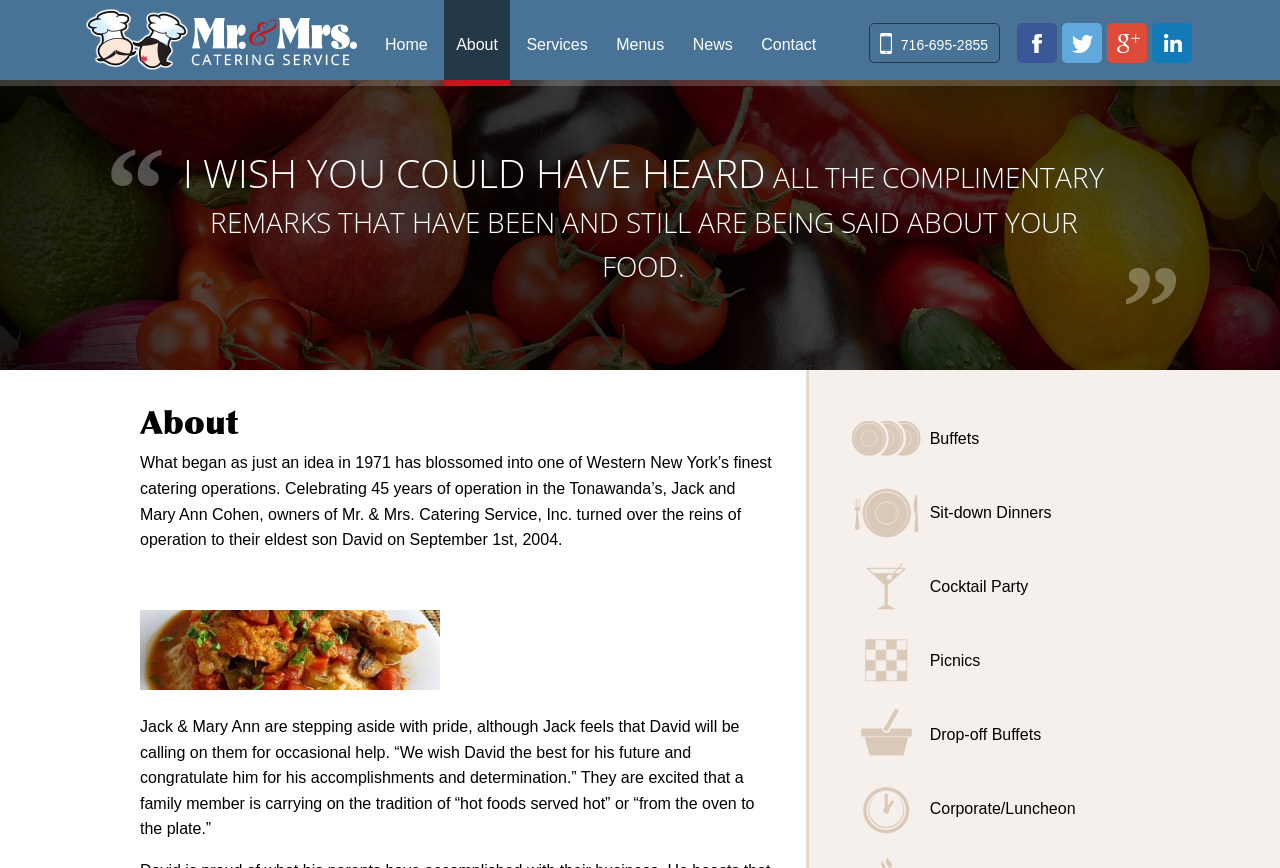Determine the bounding box coordinates of the element that should be clicked to execute the following command: "View the Services page".

[0.402, 0.0, 0.469, 0.093]